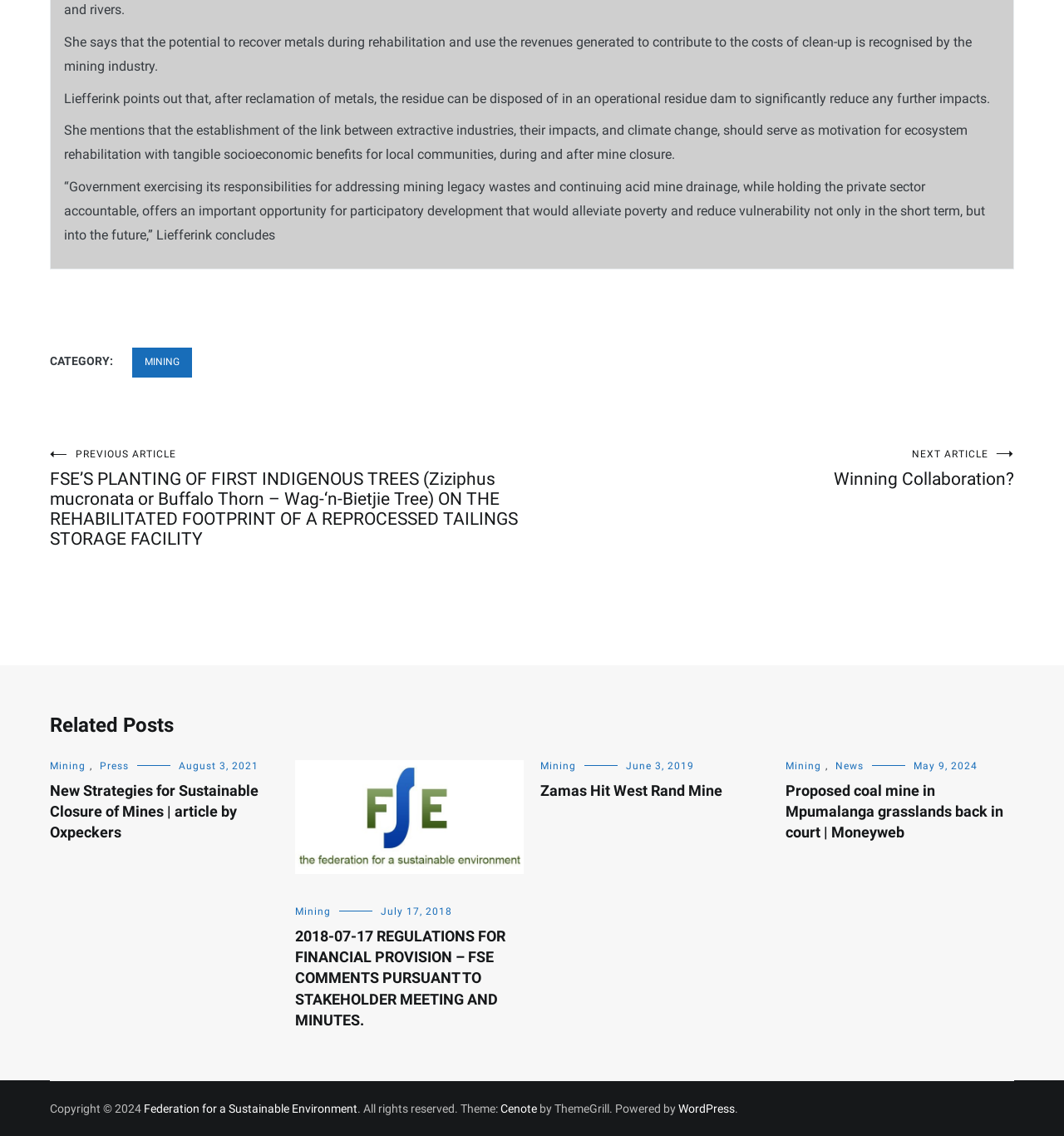Determine the bounding box coordinates of the section to be clicked to follow the instruction: "Subscribe to email updates". The coordinates should be given as four float numbers between 0 and 1, formatted as [left, top, right, bottom].

None